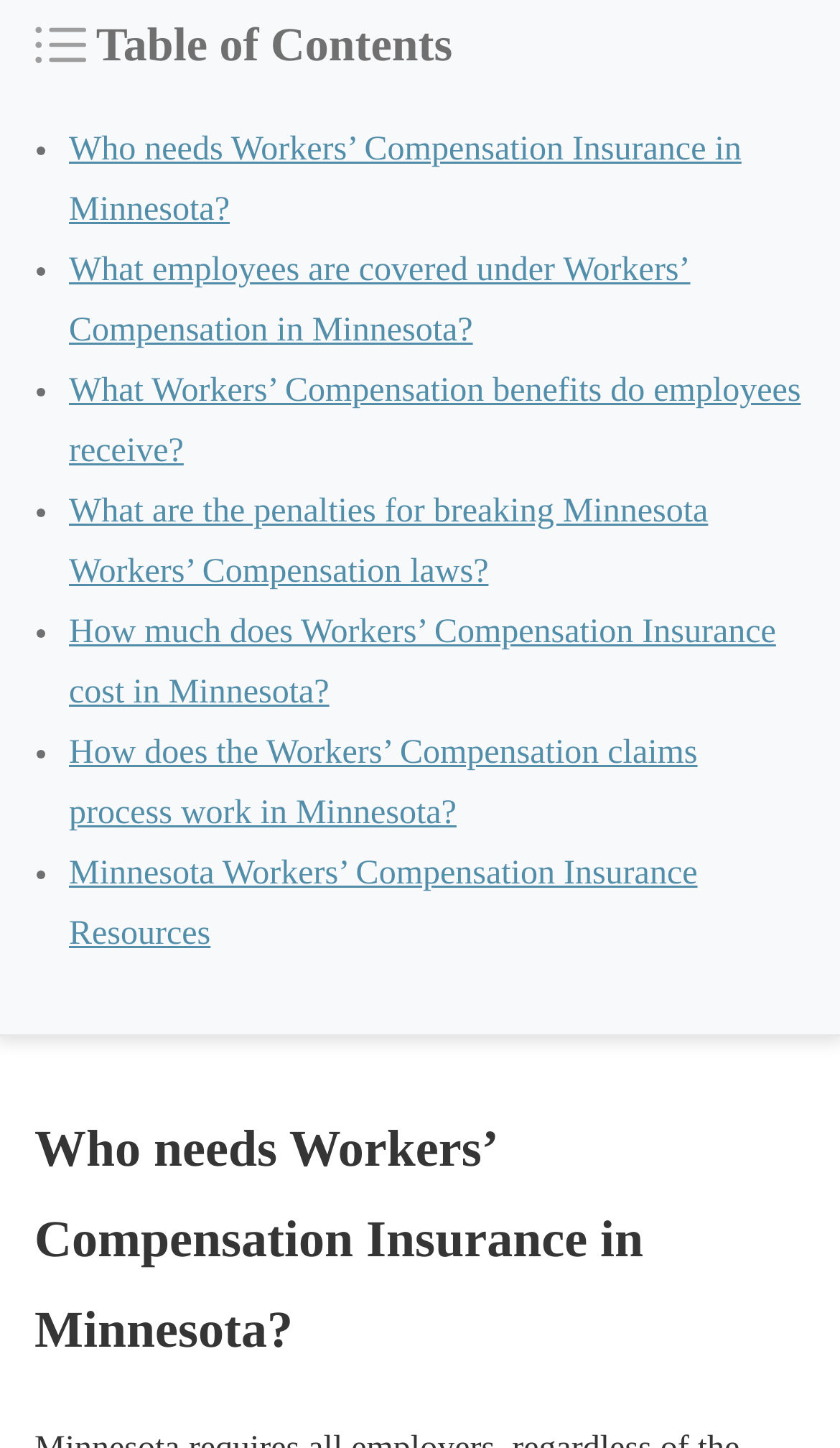What is the purpose of the list markers in the table of contents?
Refer to the image and respond with a one-word or short-phrase answer.

To indicate bullet points